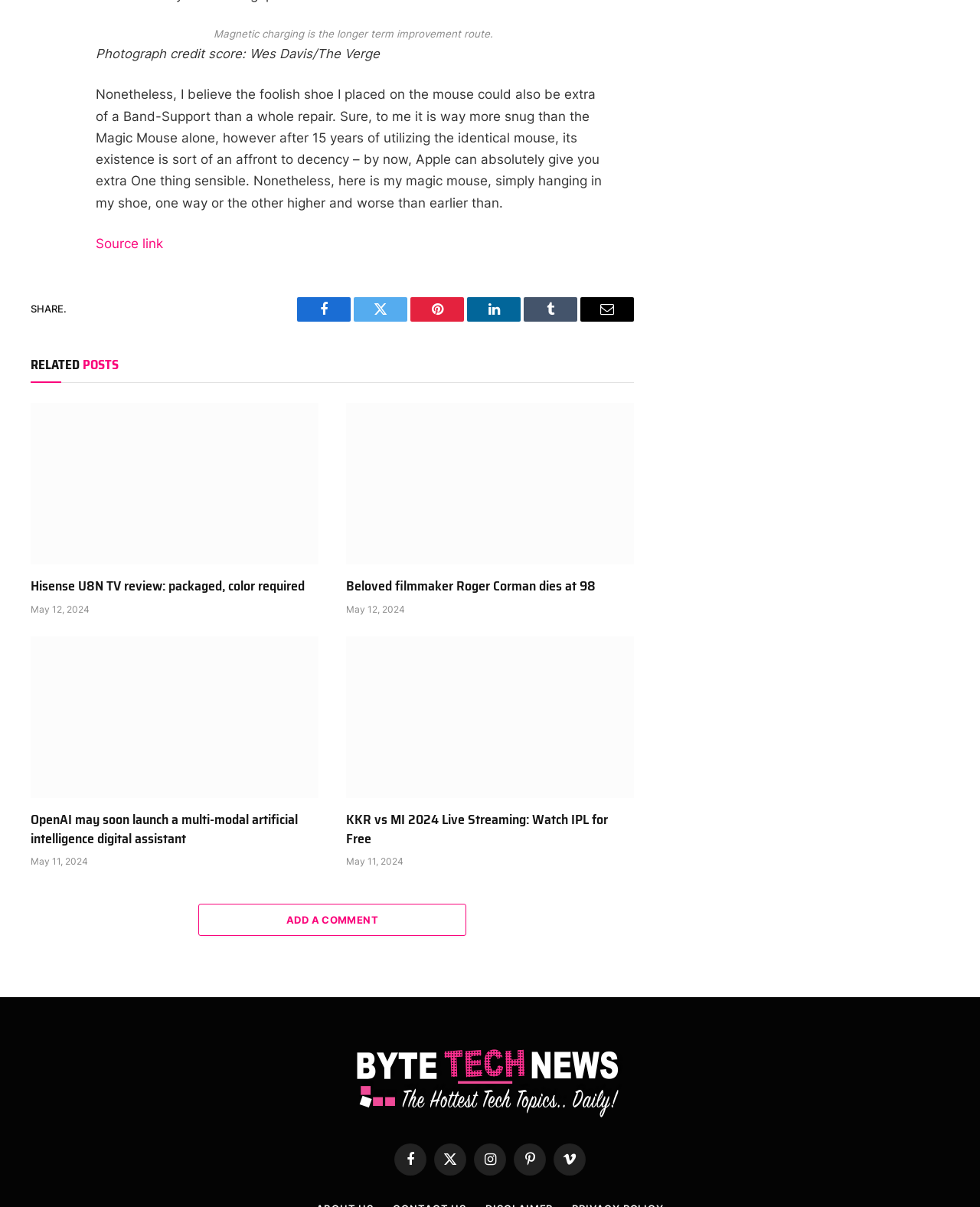Given the element description Newer posts →, predict the bounding box coordinates for the UI element in the webpage screenshot. The format should be (top-left x, top-left y, bottom-right x, bottom-right y), and the values should be between 0 and 1.

None